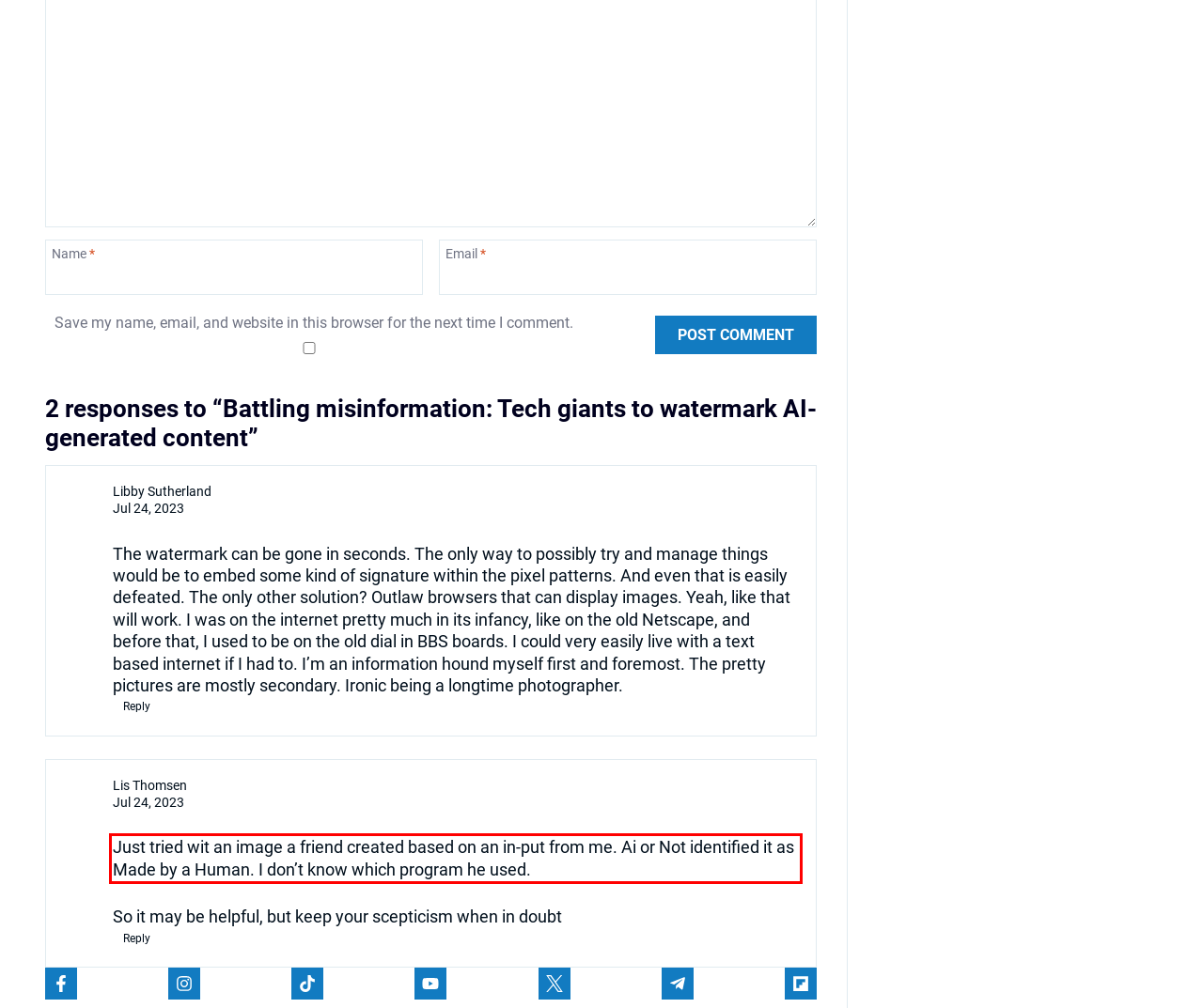You have a screenshot with a red rectangle around a UI element. Recognize and extract the text within this red bounding box using OCR.

Just tried wit an image a friend created based on an in-put from me. Ai or Not identified it as Made by a Human. I don’t know which program he used.